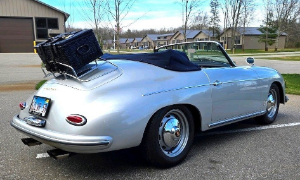What is placed on the luggage rack? Please answer the question using a single word or phrase based on the image.

black wicker basket